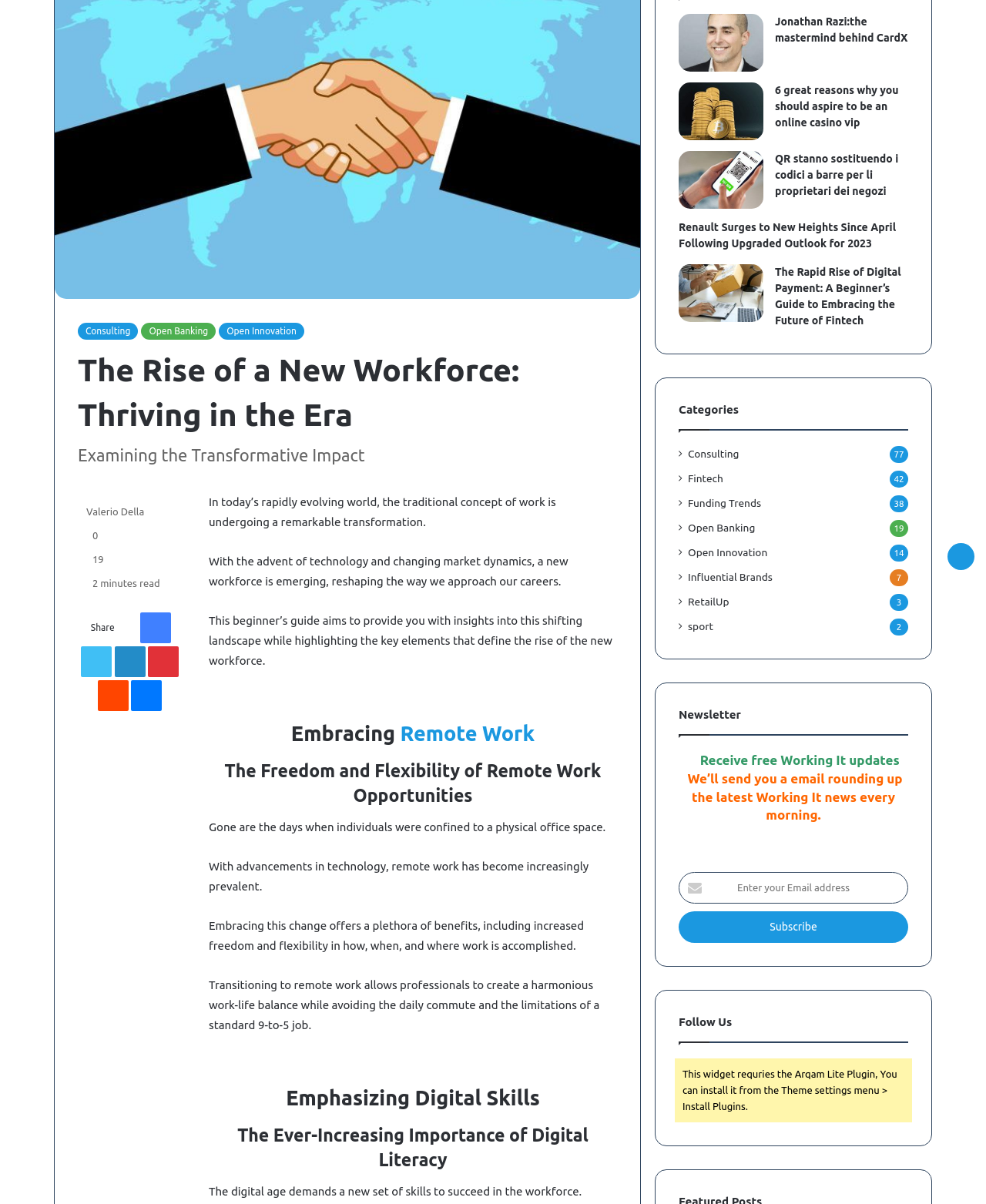Extract the bounding box coordinates of the UI element described by: "Remote Work". The coordinates should include four float numbers ranging from 0 to 1, e.g., [left, top, right, bottom].

[0.406, 0.599, 0.542, 0.618]